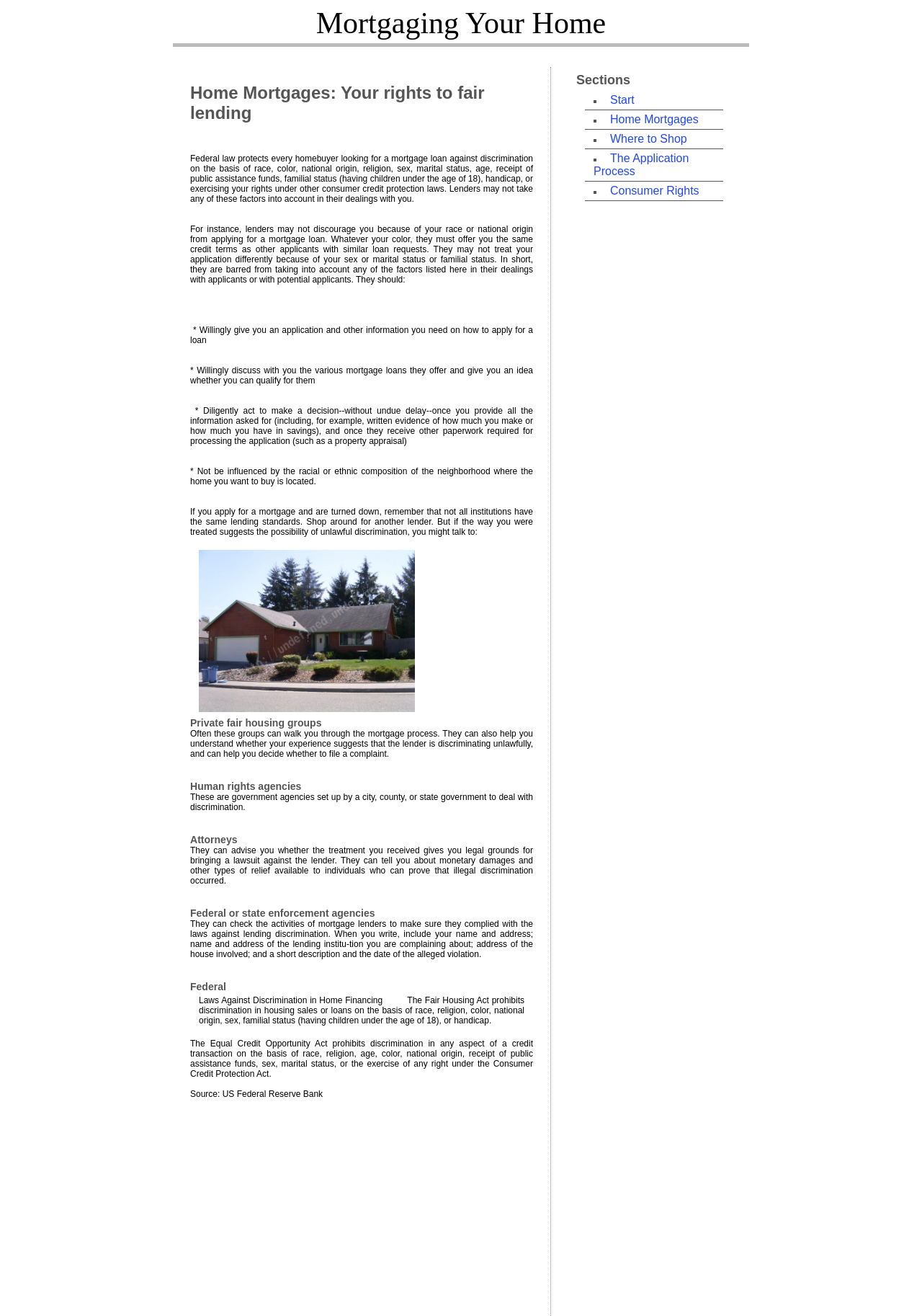Provide your answer in one word or a succinct phrase for the question: 
Who can help you understand whether your experience suggests unlawful discrimination?

Private fair housing groups